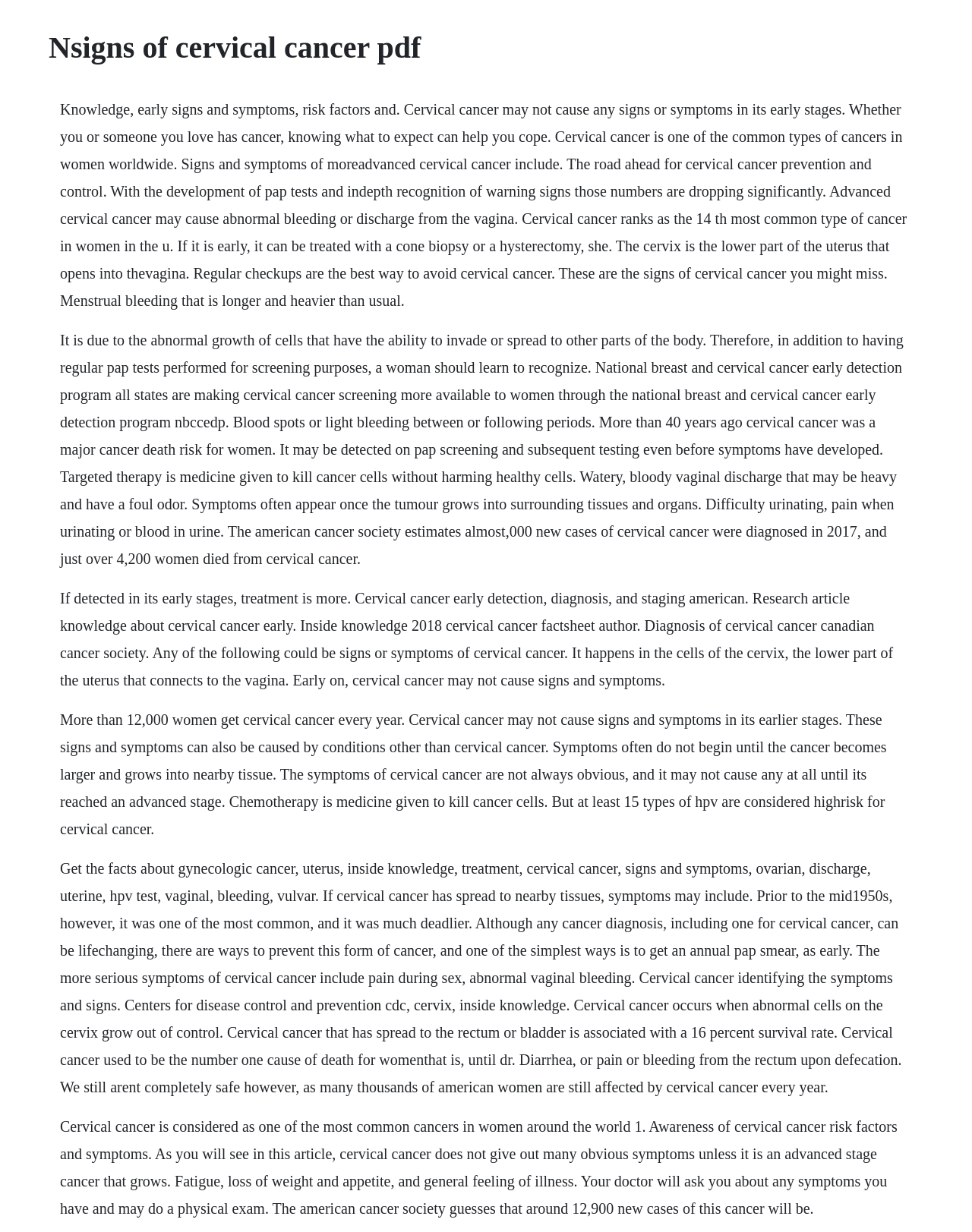Provide a thorough description of the webpage's content and layout.

The webpage appears to be an informative article about cervical cancer, providing detailed information on its signs, symptoms, risk factors, and treatment options. 

At the top of the page, there is a heading that reads "Nsigns of cervical cancer pdf". Below this heading, there is a large block of text that spans almost the entire width of the page, covering about 25% of the page's height. This text provides an overview of cervical cancer, including its early signs and symptoms, risk factors, and the importance of regular checkups for prevention.

Below this initial block of text, there are several sections of text, each discussing different aspects of cervical cancer. These sections are arranged in a vertical column, with each section separated from the others by a small gap. The text in these sections is dense and informative, covering topics such as the causes of cervical cancer, its symptoms, diagnosis, treatment options, and prevention methods.

Throughout the page, there are no images or other visual elements, only text. The text is arranged in a clear and readable format, with no overlapping or cluttered sections. Overall, the webpage appears to be a comprehensive resource for individuals seeking information on cervical cancer.